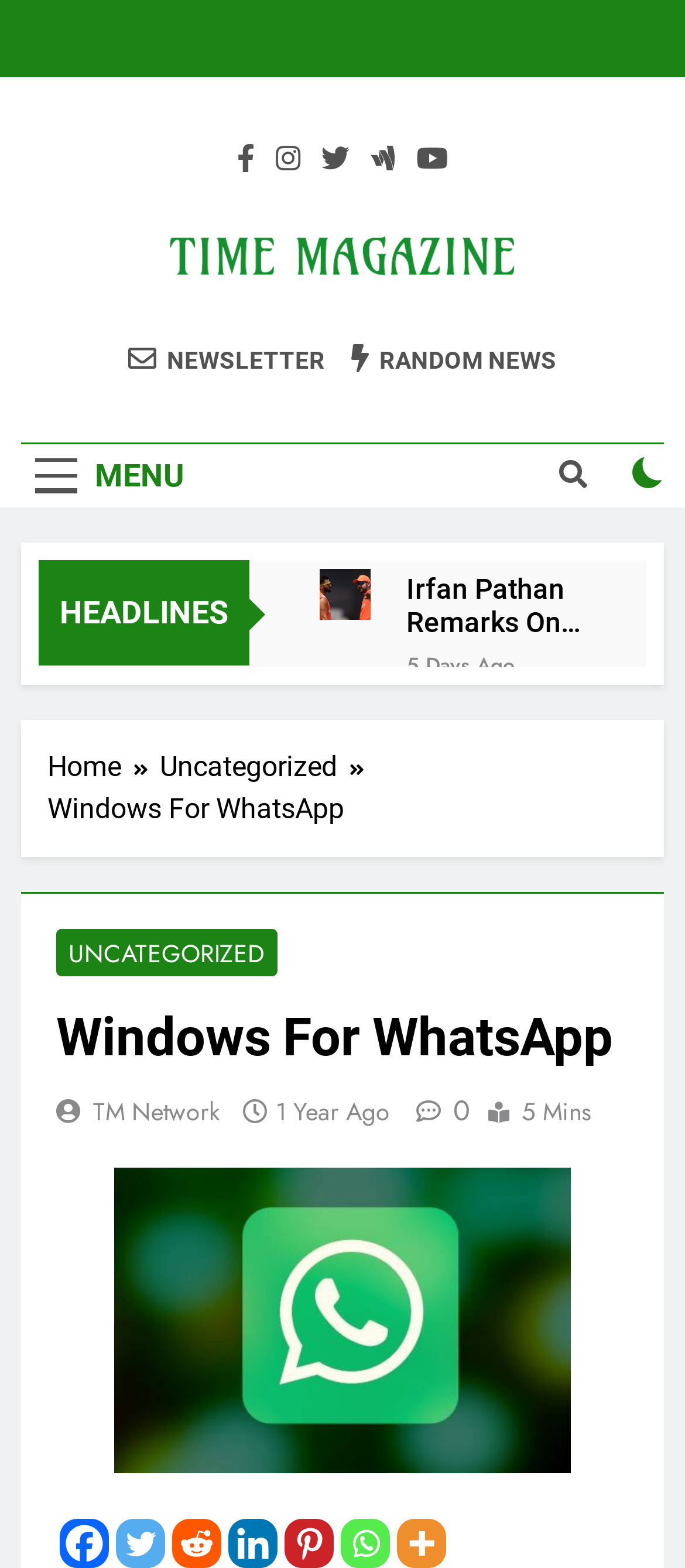Based on the image, give a detailed response to the question: What is the purpose of the button with the MENU text?

I inferred this answer by looking at the button element with the text 'MENU' and the attribute 'expanded: False'. This suggests that the button is used to expand or collapse a menu, and its current state is collapsed.